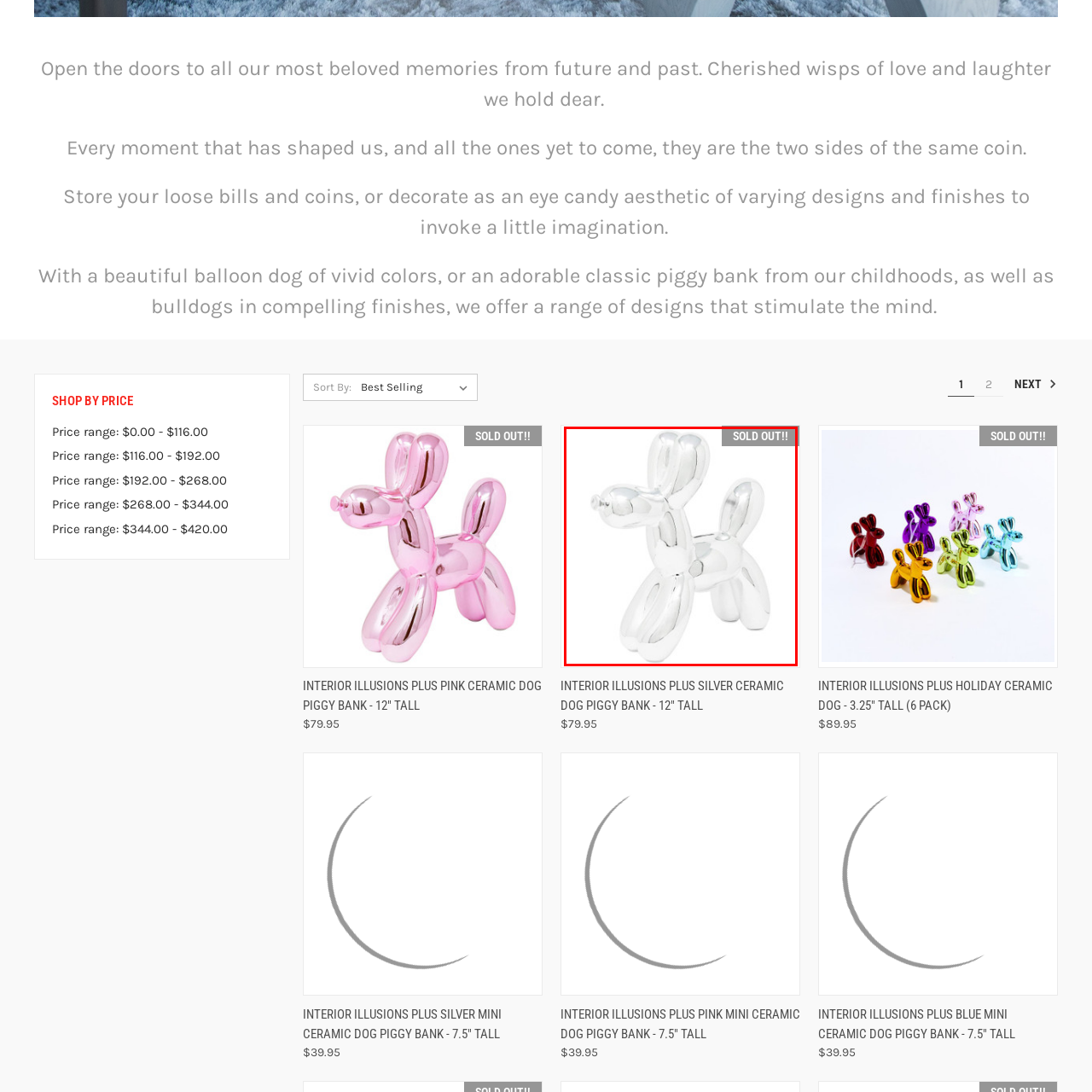What is the height of the piggy bank?
Look at the image within the red bounding box and respond with a single word or phrase.

12 inches